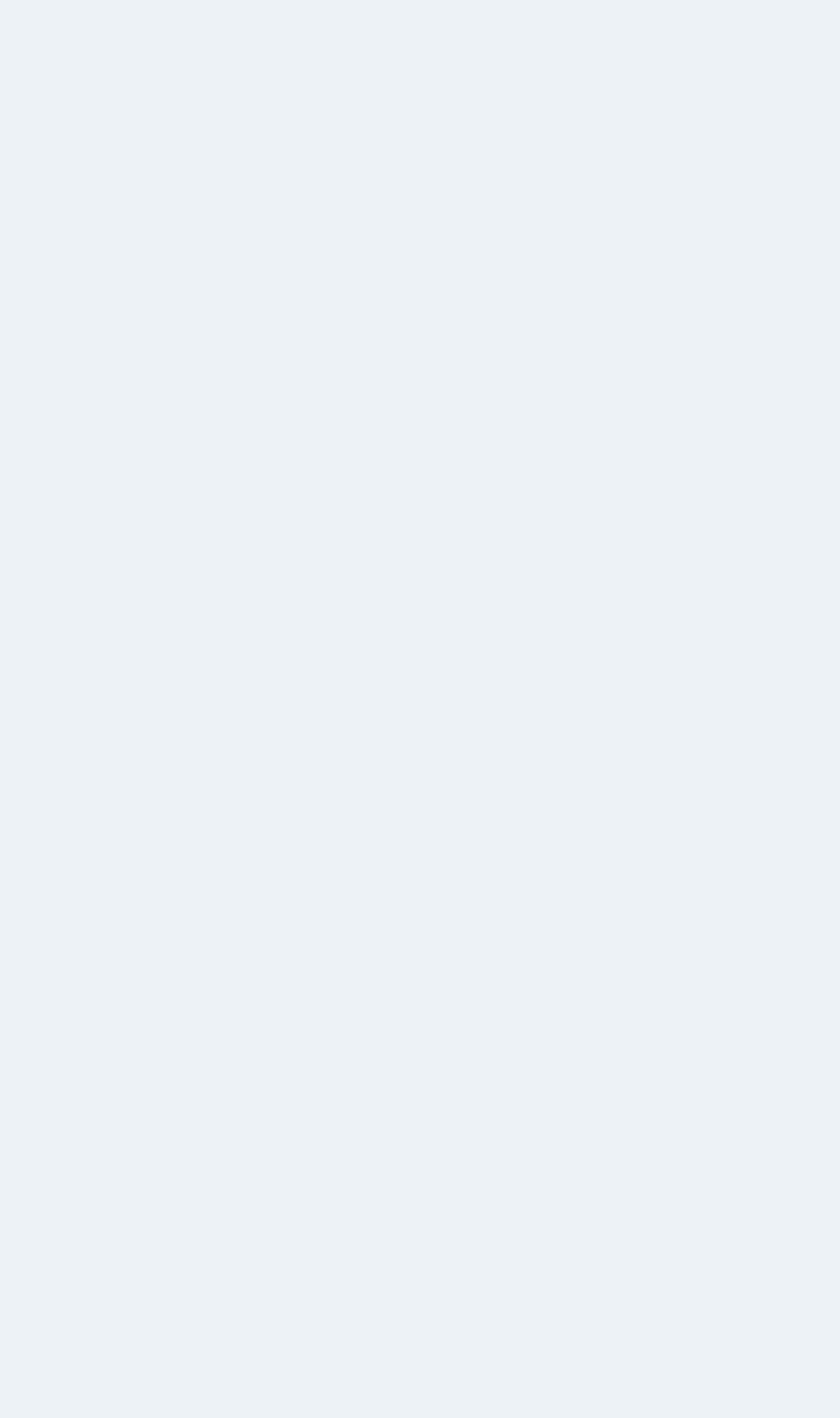Give a one-word or phrase response to the following question: What is the name of the editor?

吴艳丽